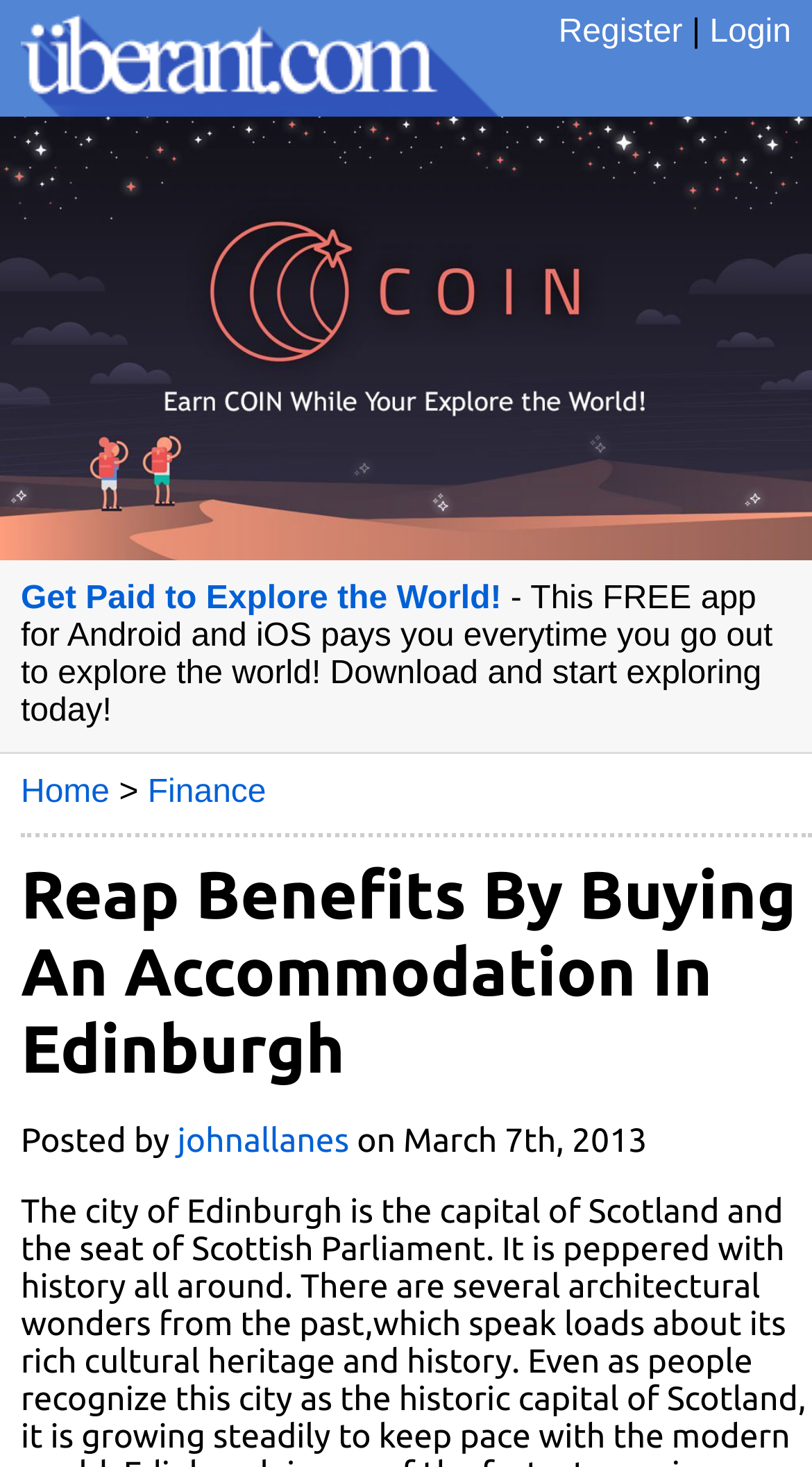Using the details in the image, give a detailed response to the question below:
What is the name of the app mentioned?

The webpage mentions a 'FREE app for Android and iOS' but does not specify its name. It only provides a description of the app's functionality.